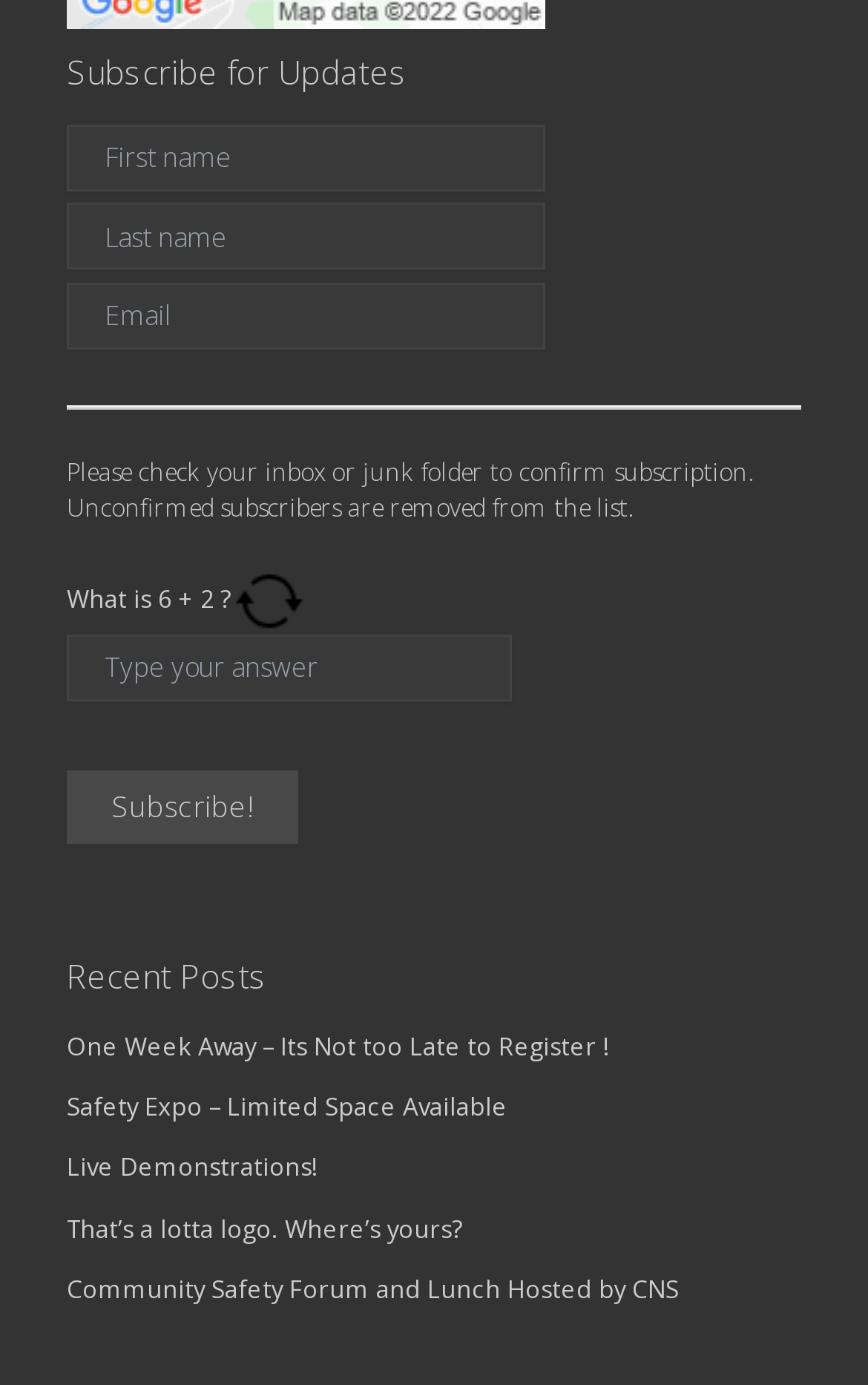Provide a short answer using a single word or phrase for the following question: 
How many textboxes are in the contact form?

4